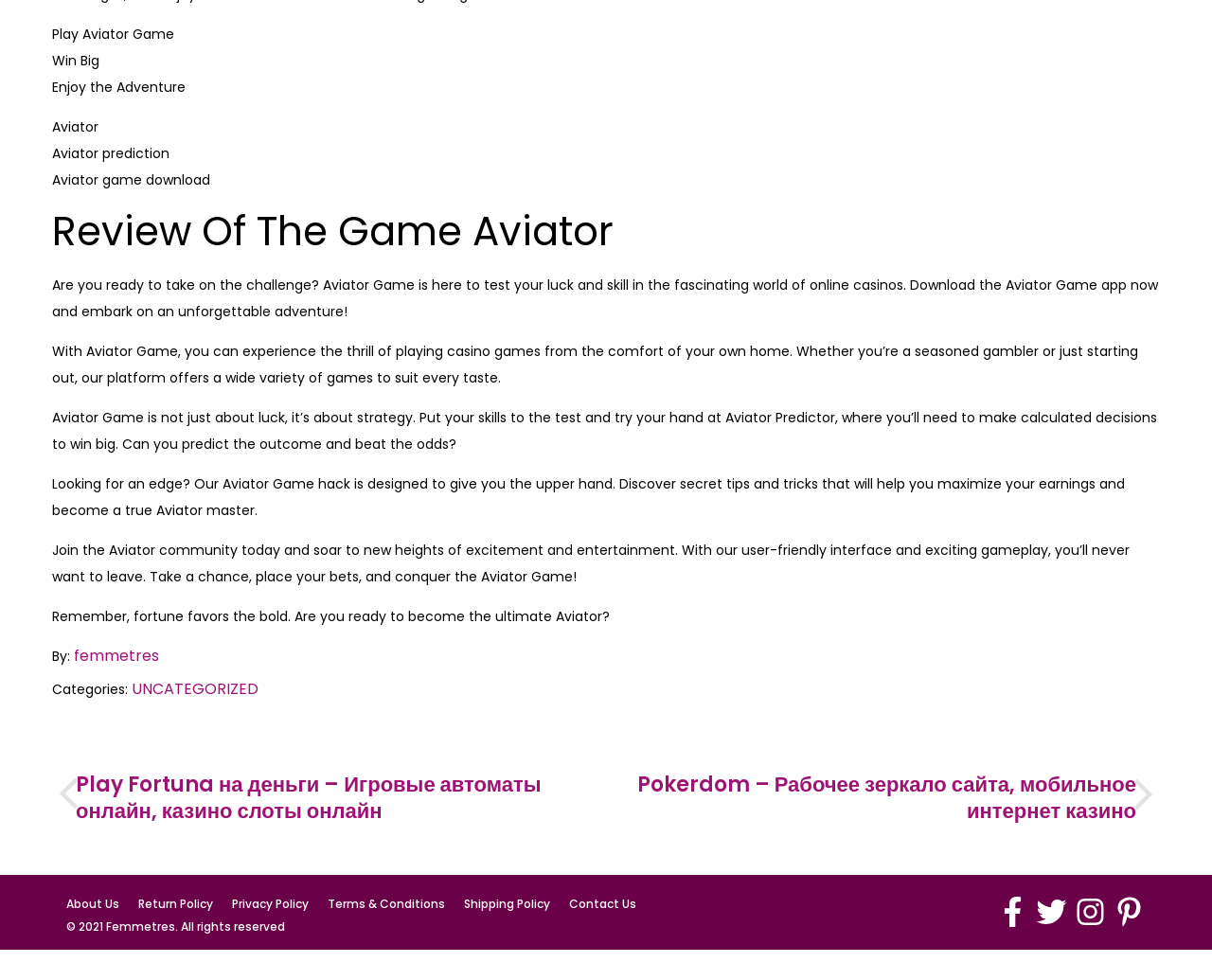Specify the bounding box coordinates of the element's area that should be clicked to execute the given instruction: "View the Hiking trekking Italy page". The coordinates should be four float numbers between 0 and 1, i.e., [left, top, right, bottom].

None